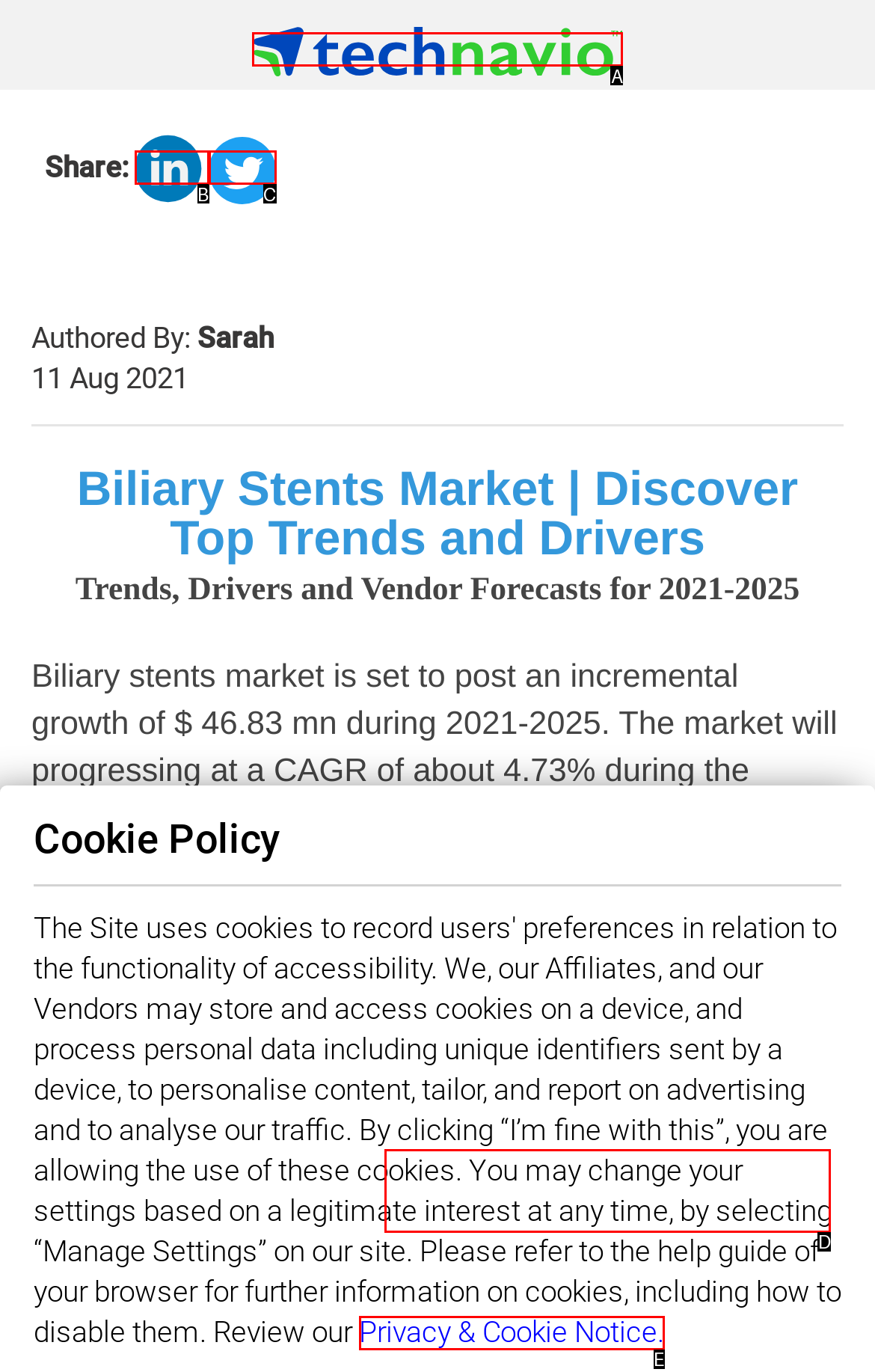Point out the option that best suits the description: alt="Linkedin"
Indicate your answer with the letter of the selected choice.

B